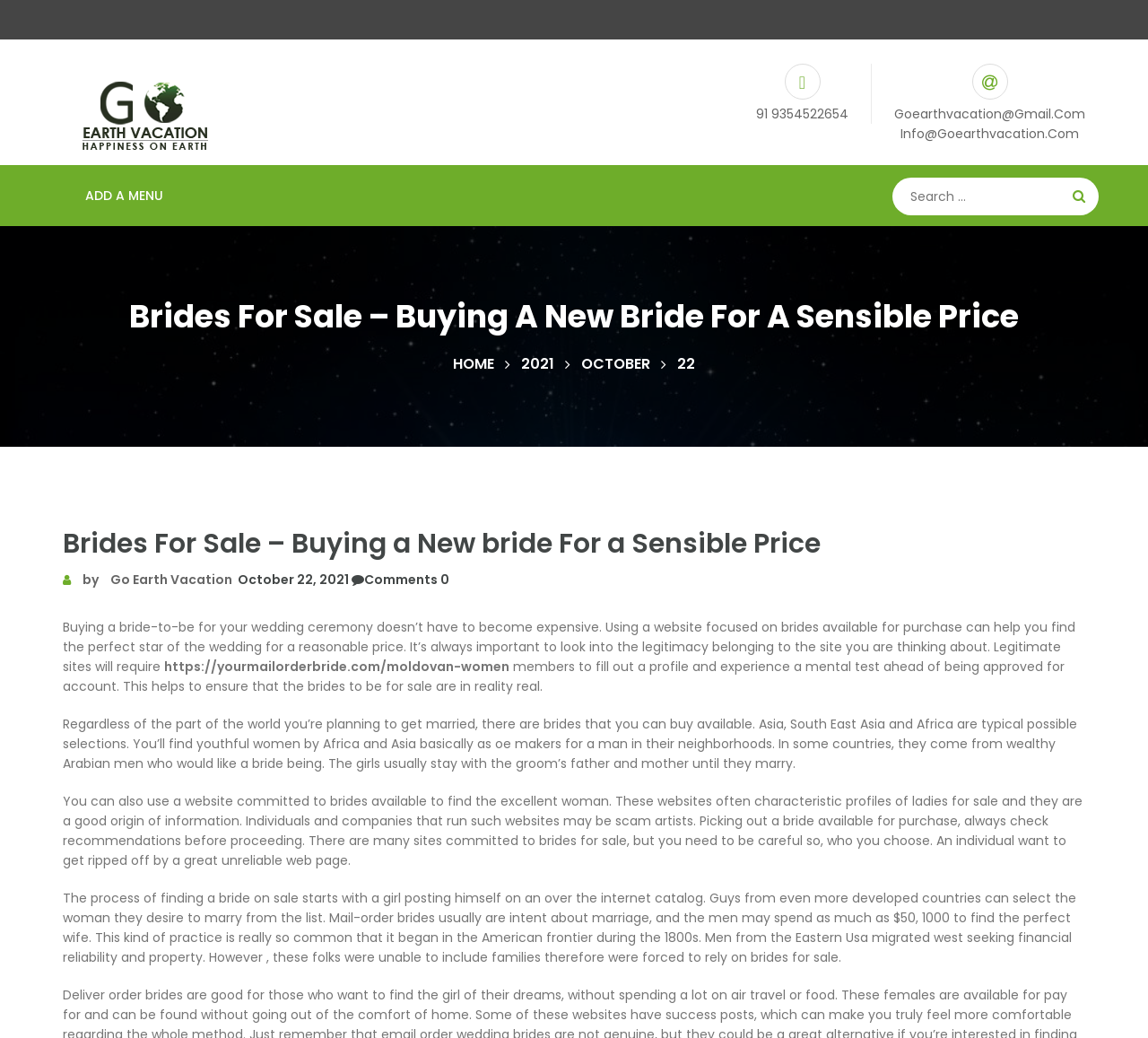Refer to the image and provide an in-depth answer to the question:
What is the email address associated with the website?

I found the email address by looking at the StaticText element with the text 'Goearthvacation@Gmail.Com' at coordinates [0.779, 0.101, 0.945, 0.118].